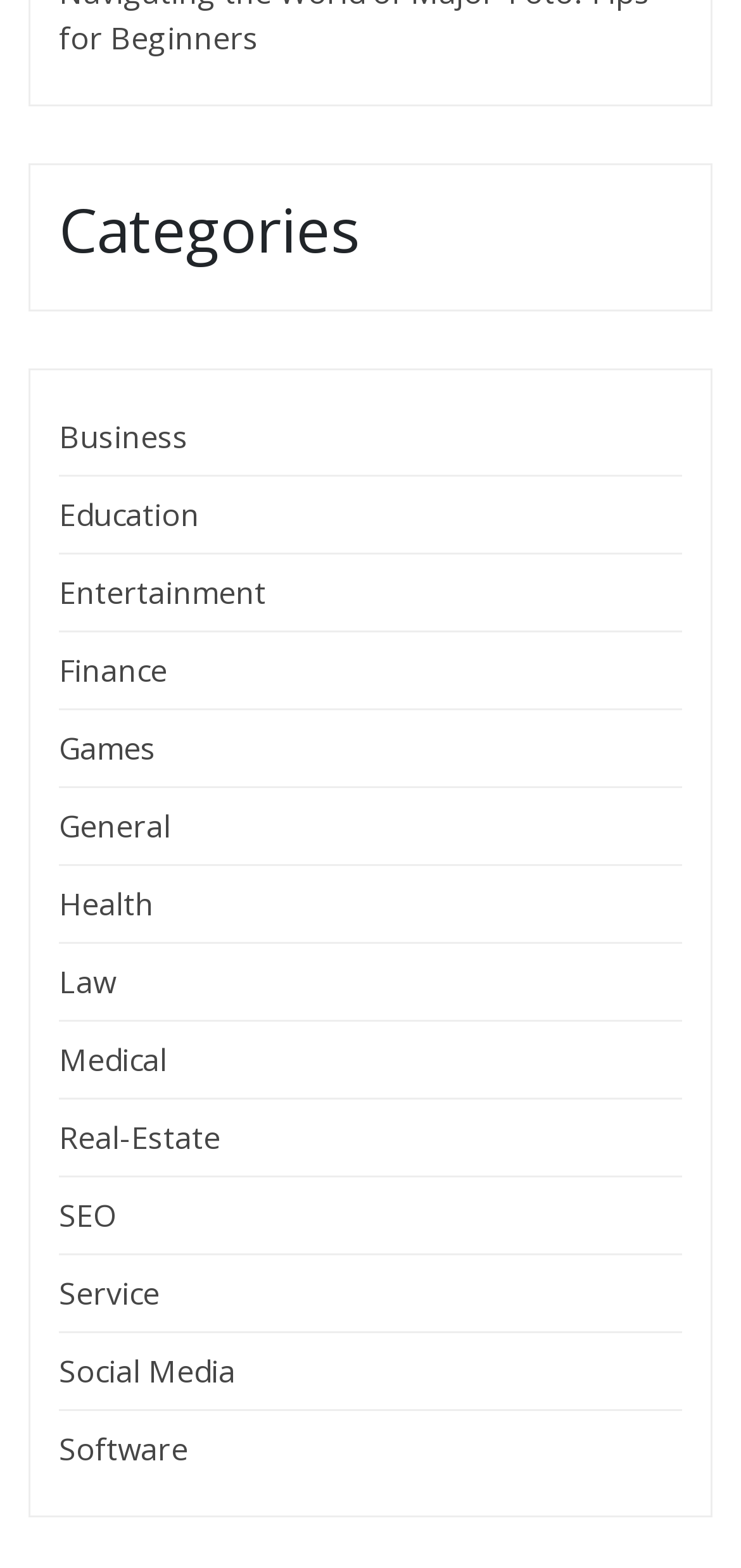Based on the image, please elaborate on the answer to the following question:
Are 'Health' and 'Law' adjacent categories?

Yes, 'Health' and 'Law' are adjacent categories because they are consecutive link elements under the 'Categories' heading, with 'Health' having a bounding box coordinate of [0.079, 0.563, 0.208, 0.59] and 'Law' having a bounding box coordinate of [0.079, 0.613, 0.156, 0.64], indicating that they are positioned next to each other vertically.